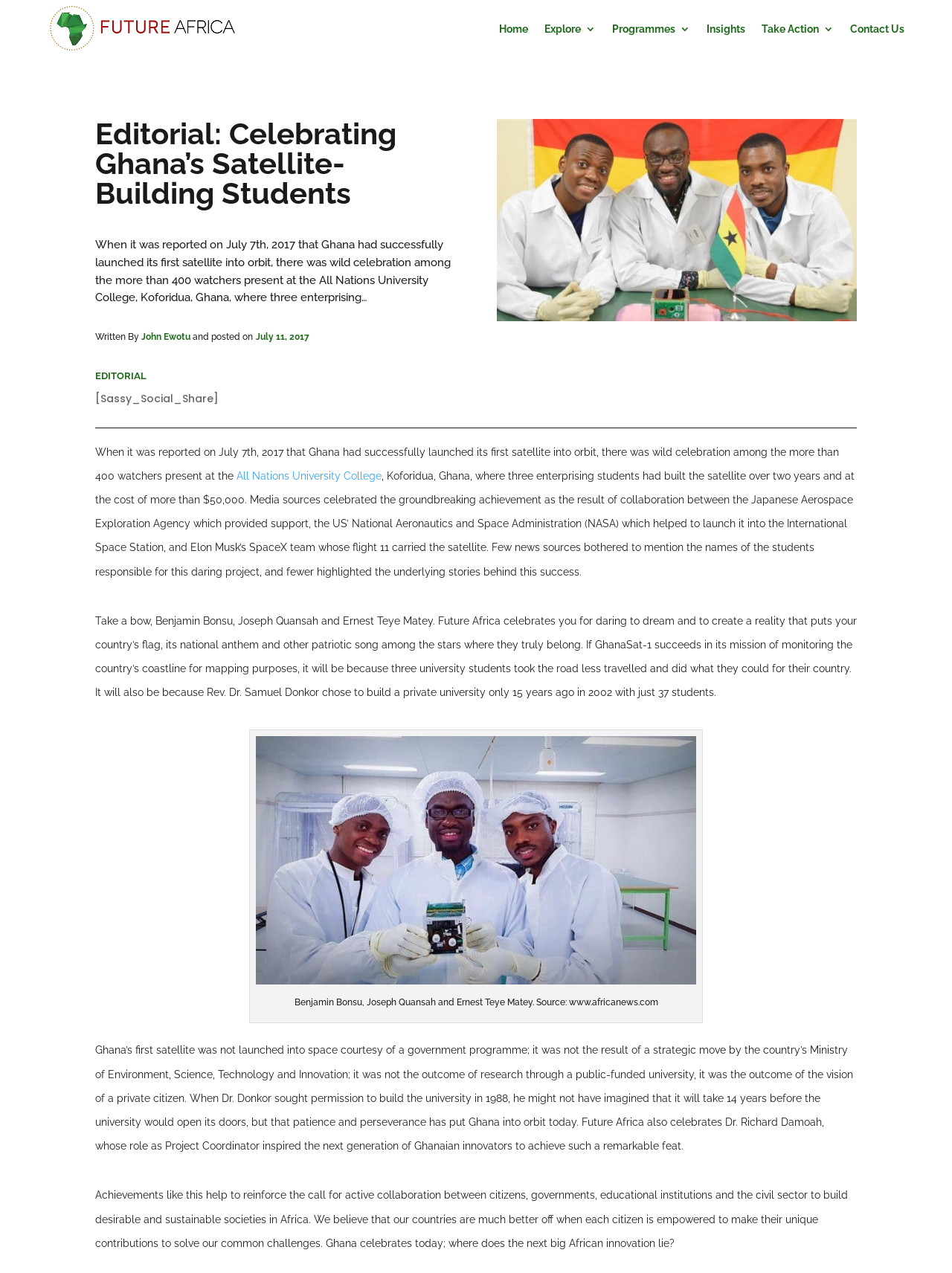Determine the bounding box coordinates of the target area to click to execute the following instruction: "View the image of Benjamin Bonsu, Joseph Quansah and Ernest Teye Matey."

[0.269, 0.579, 0.731, 0.773]